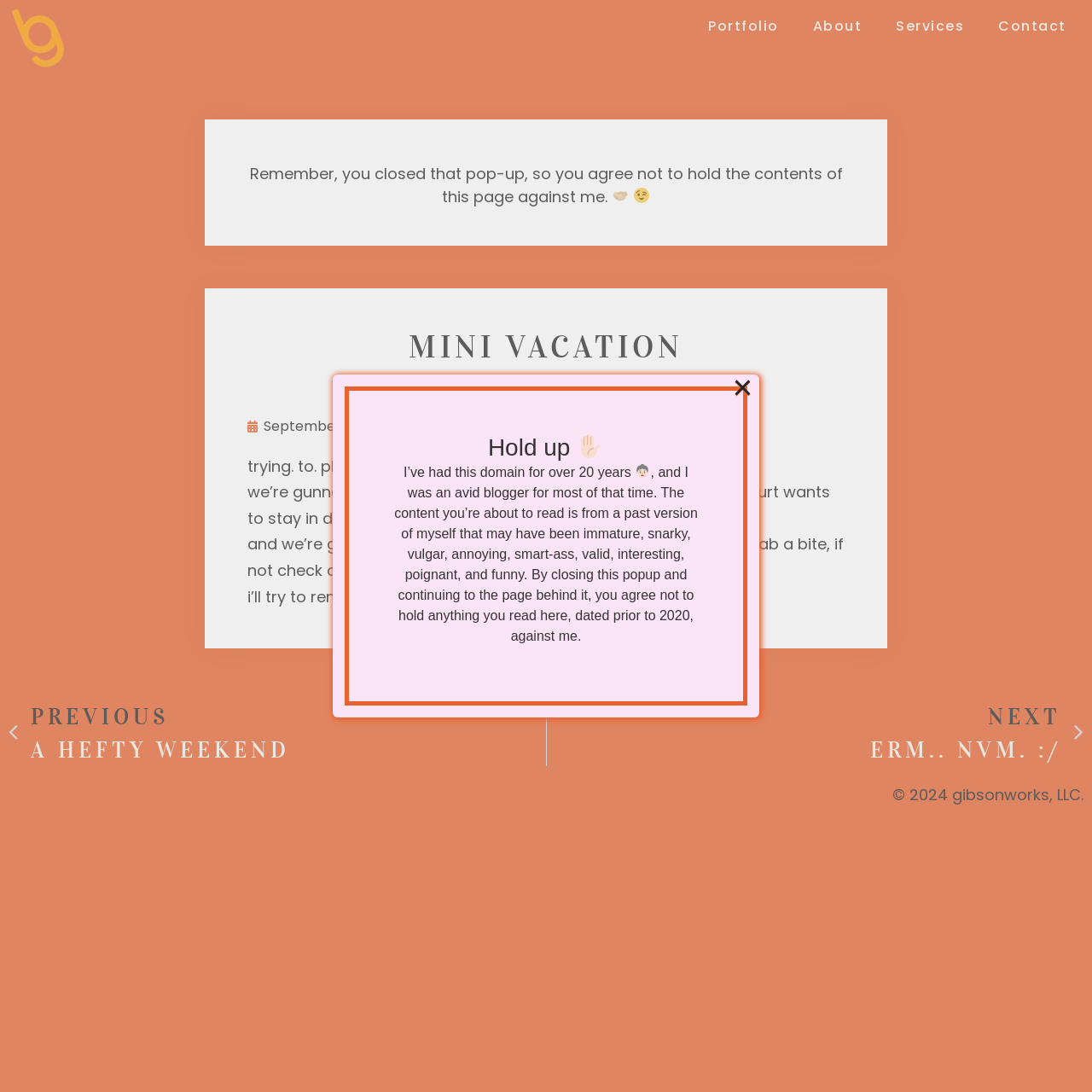Select the bounding box coordinates of the element I need to click to carry out the following instruction: "Click the 'Portfolio' link".

[0.633, 0.008, 0.729, 0.041]